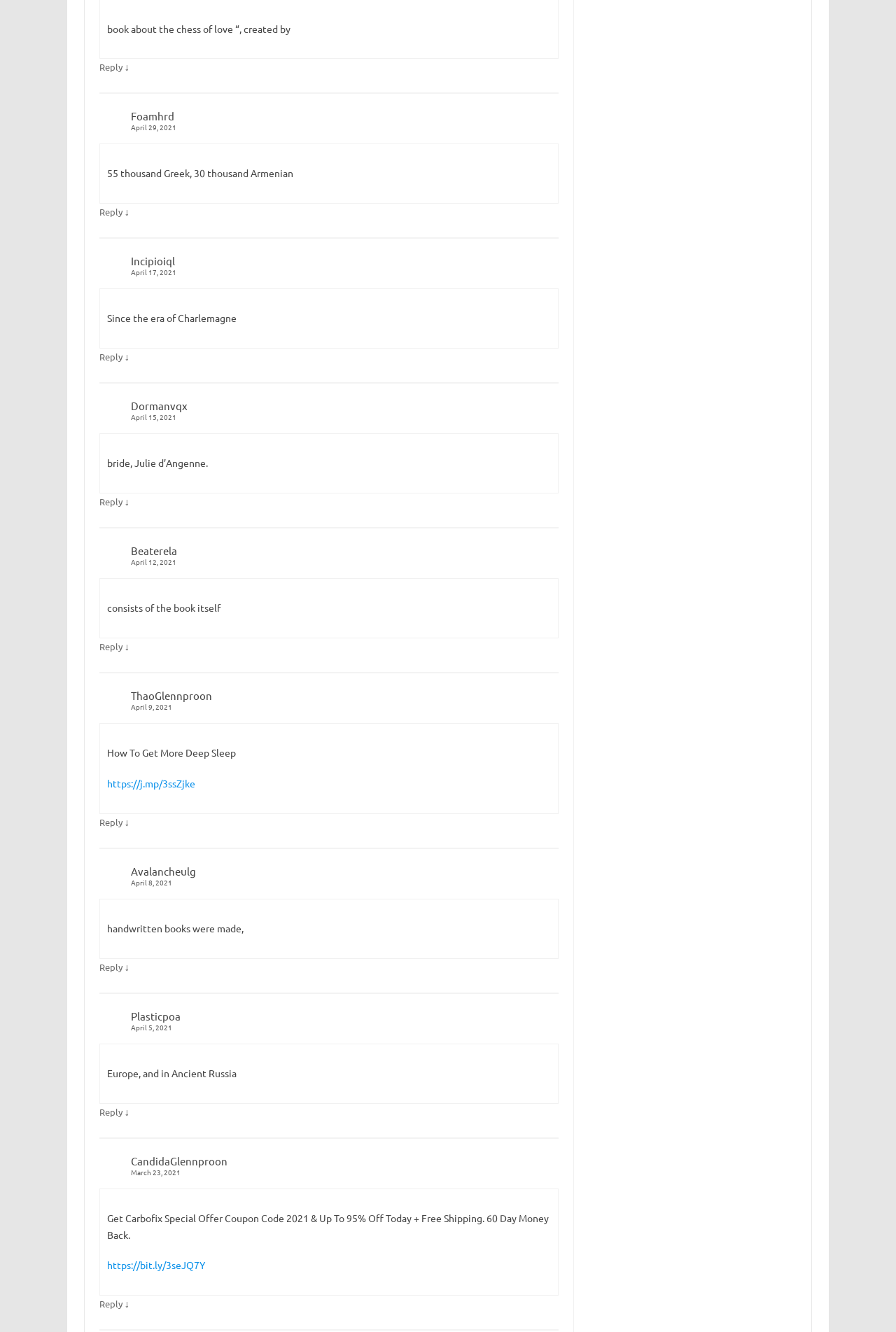Determine the bounding box coordinates of the region I should click to achieve the following instruction: "View article by Foamhrd". Ensure the bounding box coordinates are four float numbers between 0 and 1, i.e., [left, top, right, bottom].

[0.111, 0.083, 0.623, 0.1]